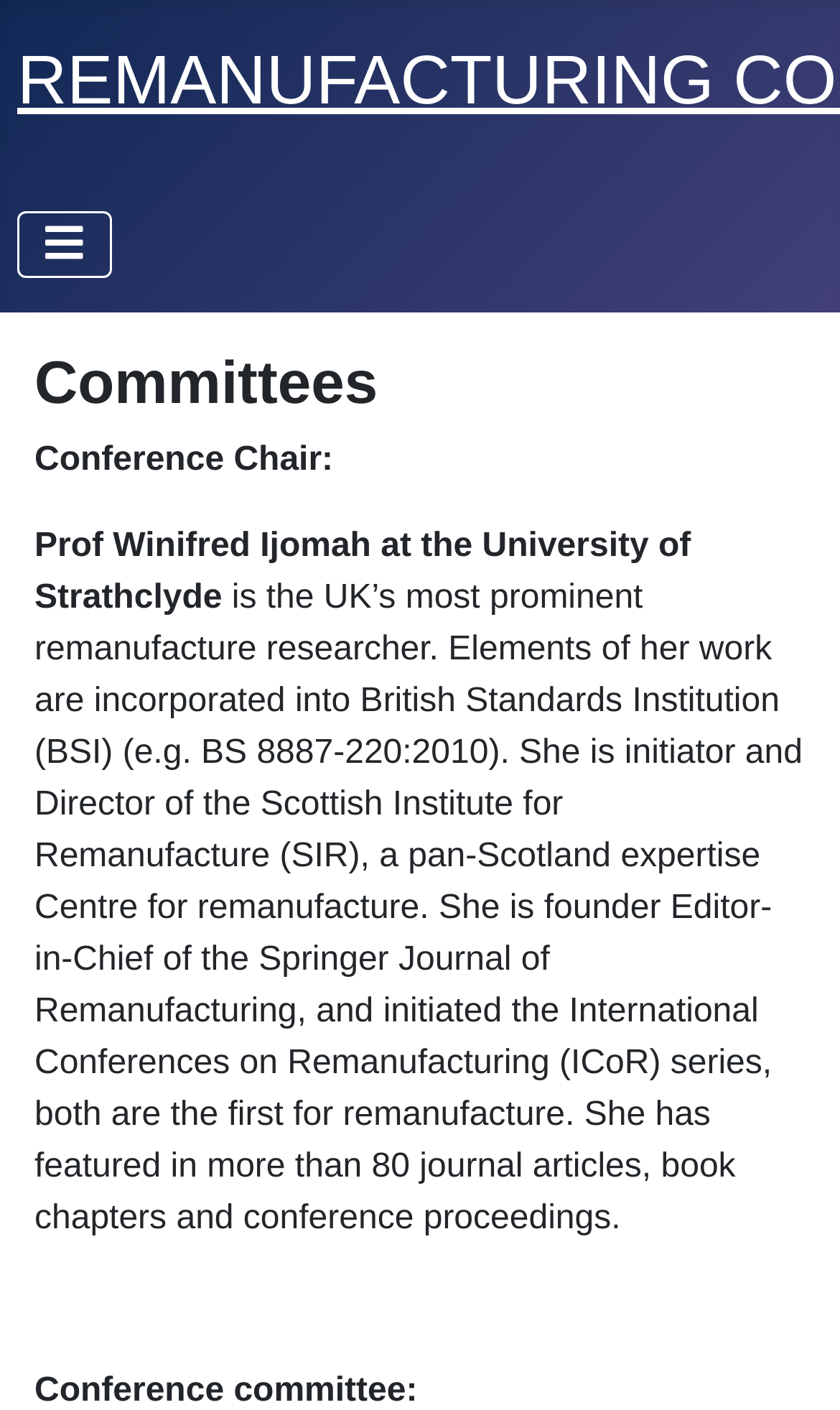Please specify the bounding box coordinates in the format (top-left x, top-left y, bottom-right x, bottom-right y), with all values as floating point numbers between 0 and 1. Identify the bounding box of the UI element described by: aria-label="Toggle Navigation"

[0.021, 0.15, 0.133, 0.197]